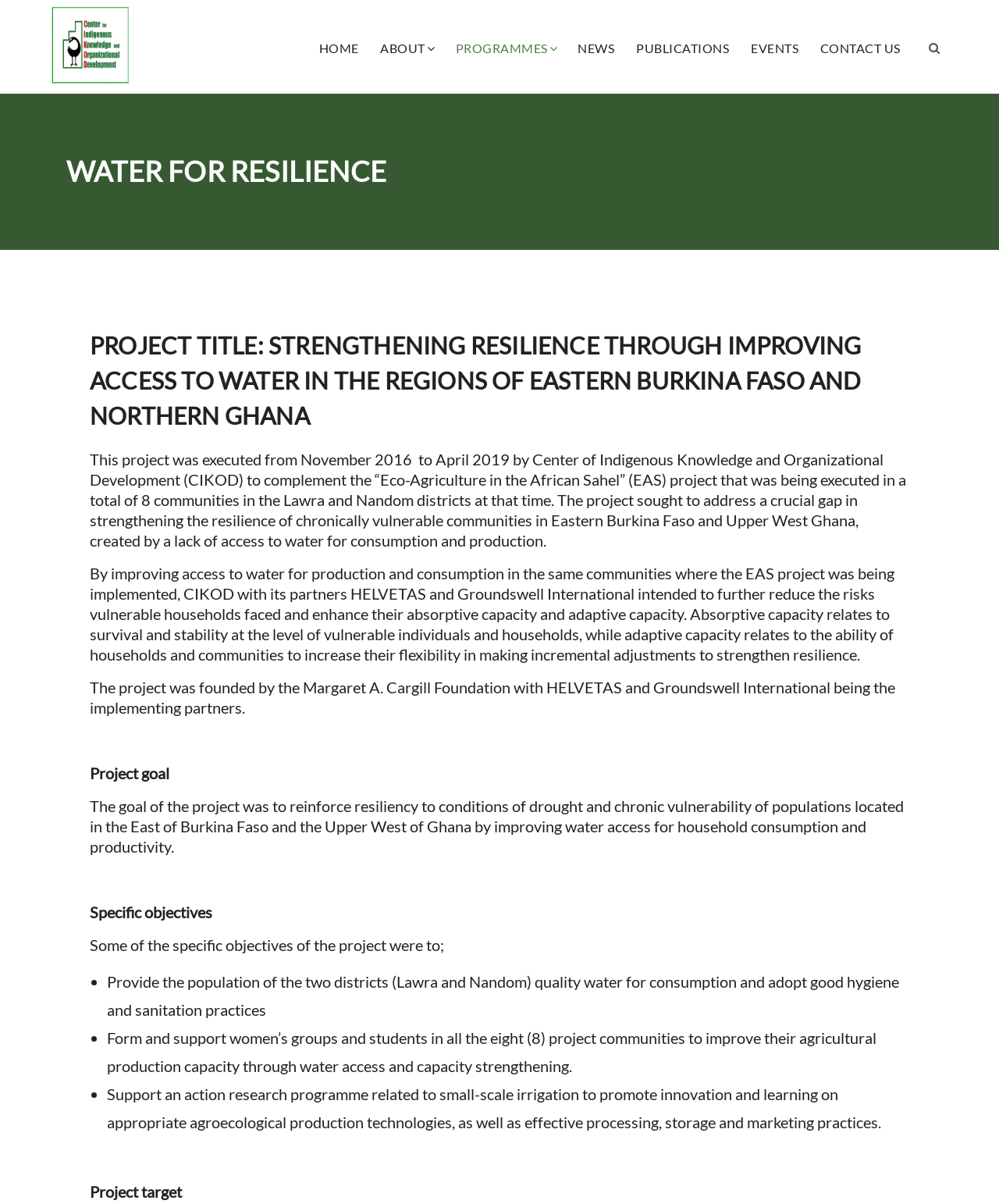Based on the element description, predict the bounding box coordinates (top-left x, top-left y, bottom-right x, bottom-right y) for the UI element in the screenshot: Contact Us

[0.811, 0.0, 0.911, 0.064]